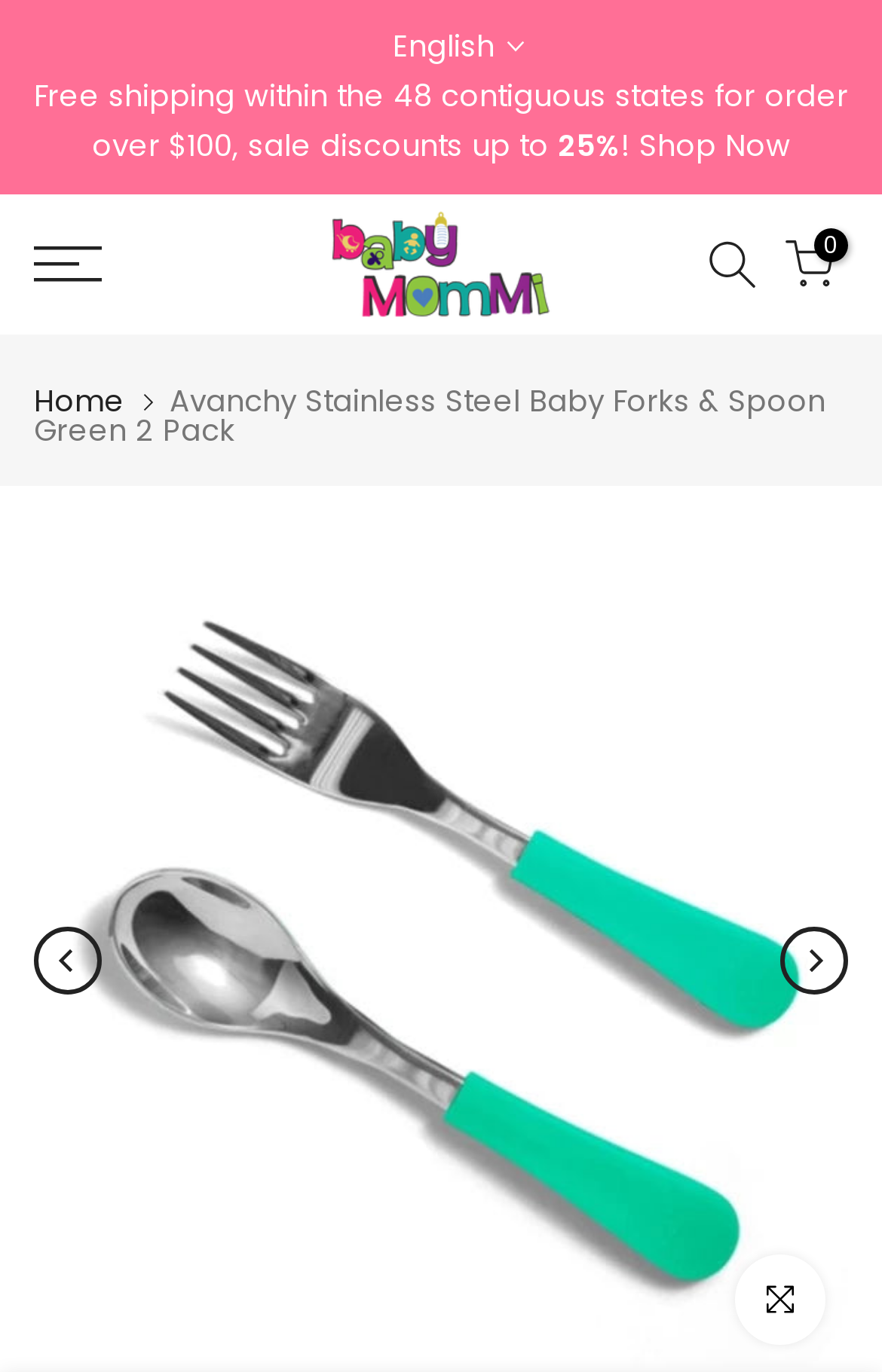Using the given element description, provide the bounding box coordinates (top-left x, top-left y, bottom-right x, bottom-right y) for the corresponding UI element in the screenshot: 0 / $0.00

[0.89, 0.175, 0.946, 0.211]